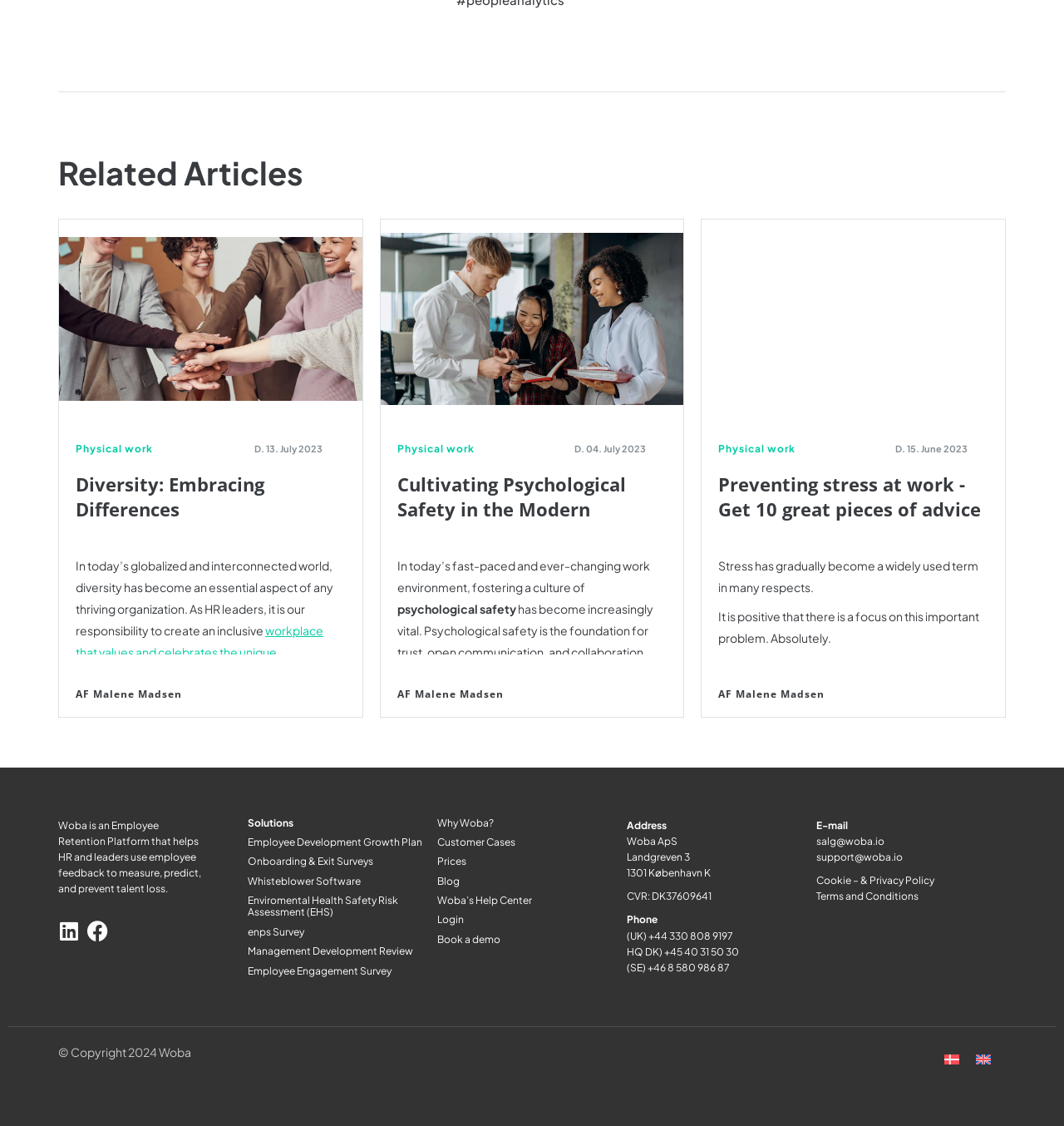Please find the bounding box coordinates of the clickable region needed to complete the following instruction: "Visit the 'Blog' page". The bounding box coordinates must consist of four float numbers between 0 and 1, i.e., [left, top, right, bottom].

[0.411, 0.777, 0.432, 0.788]